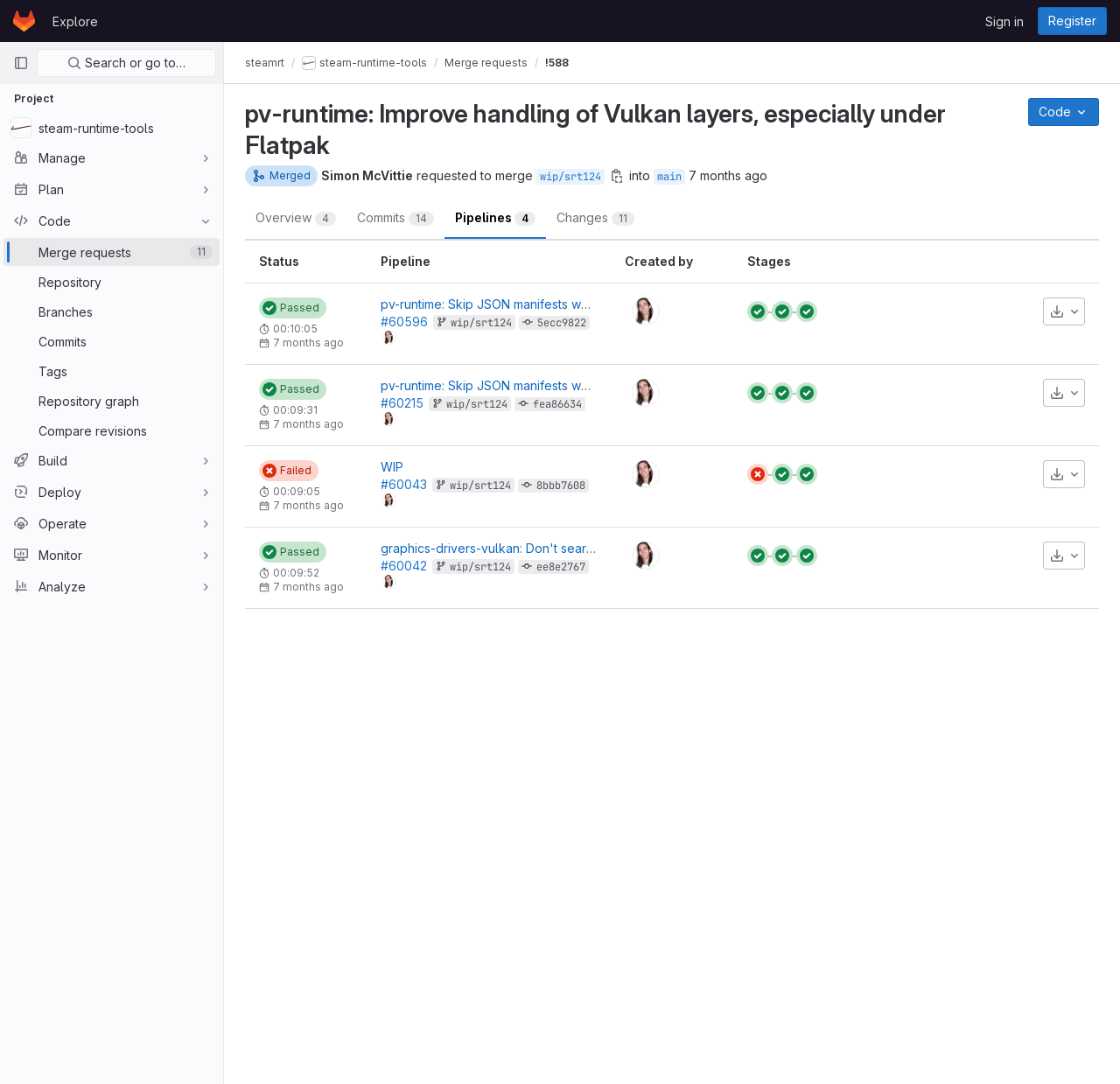Write an extensive caption that covers every aspect of the webpage.

This webpage appears to be a GitLab page for a specific merge request. At the top, there is a navigation bar with links to "Explore GitLab", "Homepage", "Explore", "Sign in", and "Register". Below this, there is a search bar and a button to toggle the primary navigation sidebar.

On the left side of the page, there is a project navigation menu with buttons for "Manage", "Plan", "Code", "Build", "Deploy", "Operate", "Monitor", and "Analyze". The "Code" button is currently expanded, showing a list of links to "Merge requests", "Repository", "Branches", "Commits", "Tags", "Repository graph", and "Compare revisions".

In the main content area, there is a breadcrumb navigation bar showing the path "steamrt / steam-runtime-tools / Merge requests / !588". Below this, there is a heading "pv-runtime: Improve handling of Vulkan layers, especially under Flatpak" and a button to view the code.

The main content area is divided into several sections. The first section shows information about the merge request, including the author, the branch being merged, and the time it was requested. There are also links to "Overview", "Commits", "Pipelines", and "Changes".

Below this, there is a table showing the status of the pipelines. The table has columns for "Status", "Pipeline", "Created by", and "Stages". The first row shows a pipeline that has passed, with a status icon and a link to view the pipeline. The second column shows the pipeline name, and the third column shows the creator's avatar and name. The fourth column shows the stages of the pipeline, with links to view each stage.

Overall, this webpage provides detailed information about a specific merge request in a GitLab project, including the code changes, pipeline status, and other relevant details.